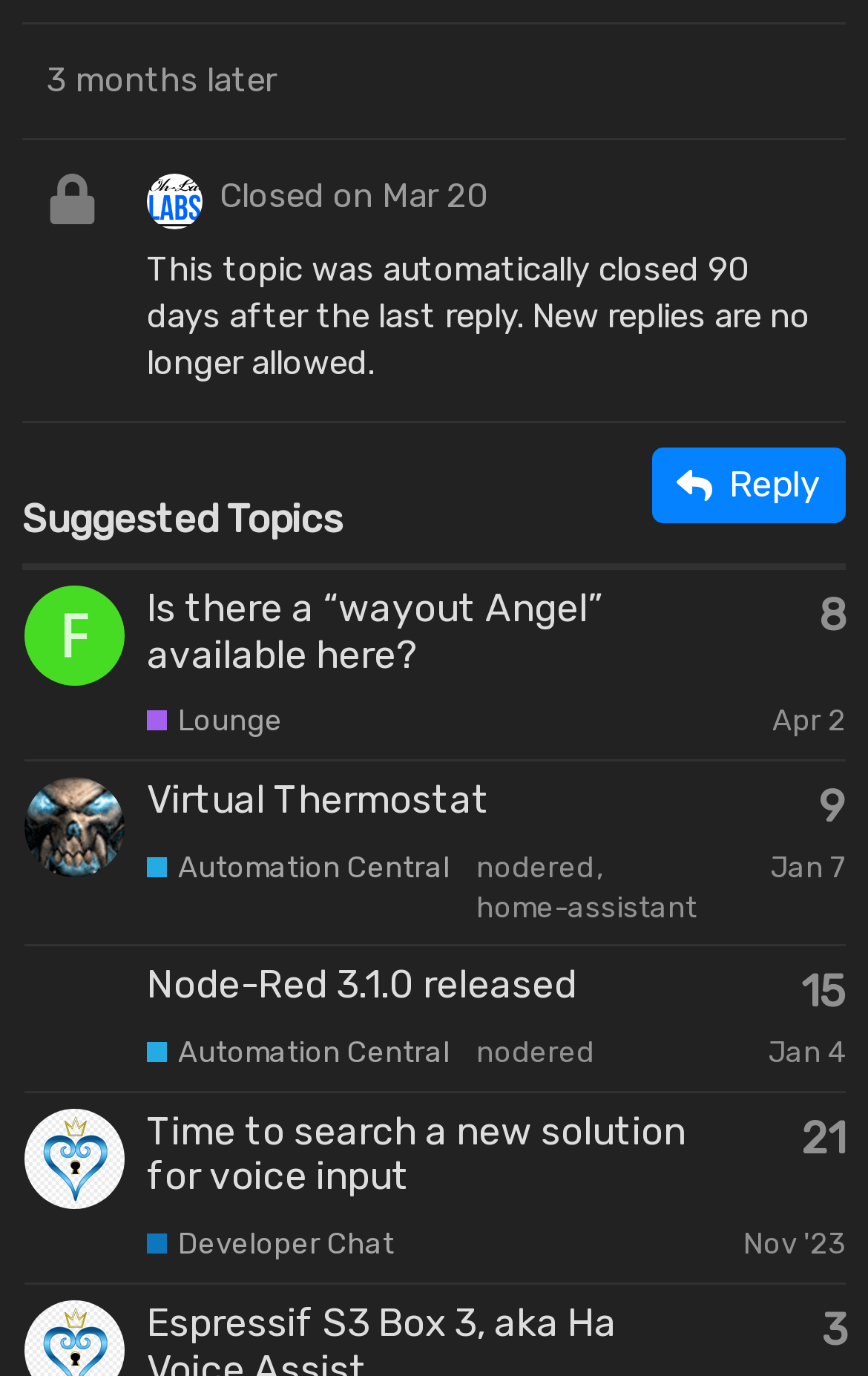Please provide a brief answer to the question using only one word or phrase: 
What is the category of the topic 'Time to search a new solution for voice input'?

Developer Chat